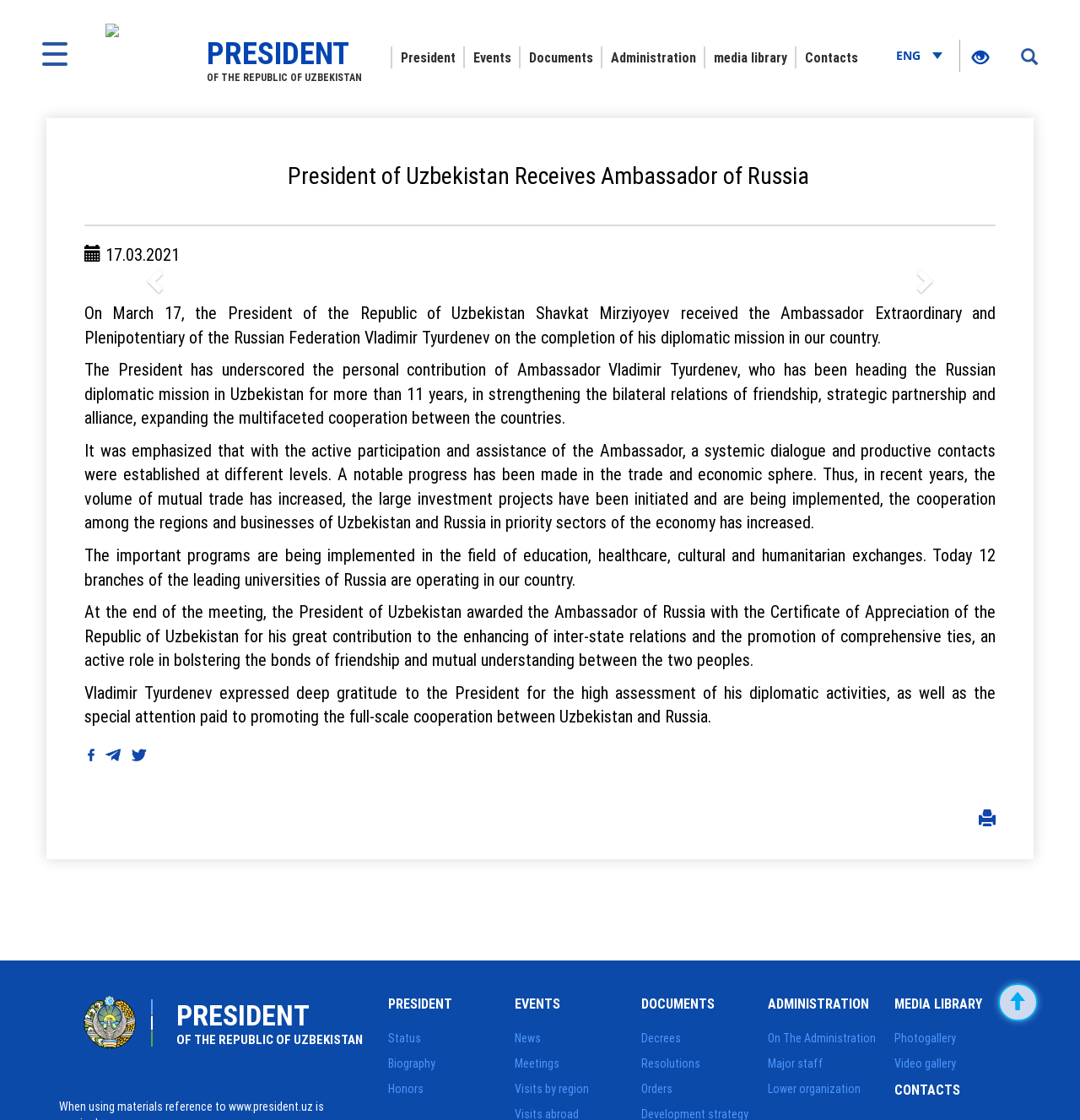What is the title of the news article?
Based on the visual information, provide a detailed and comprehensive answer.

The title of the news article can be found at the top of the webpage, specifically in the element with the text 'President of Uzbekistan Receives Ambassador of Russia'.